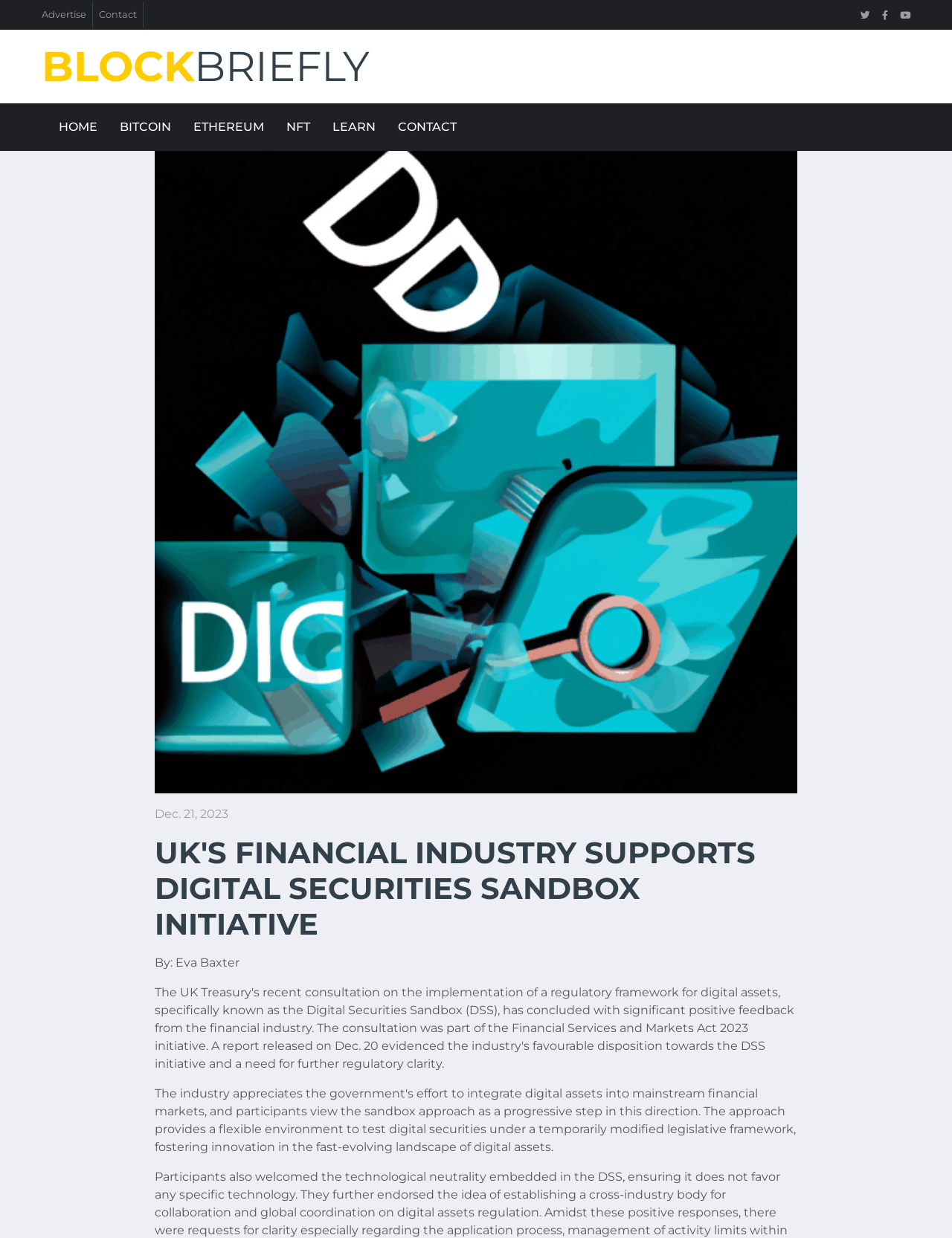Using the description: "Dec. 21, 2023", identify the bounding box of the corresponding UI element in the screenshot.

[0.162, 0.652, 0.24, 0.663]